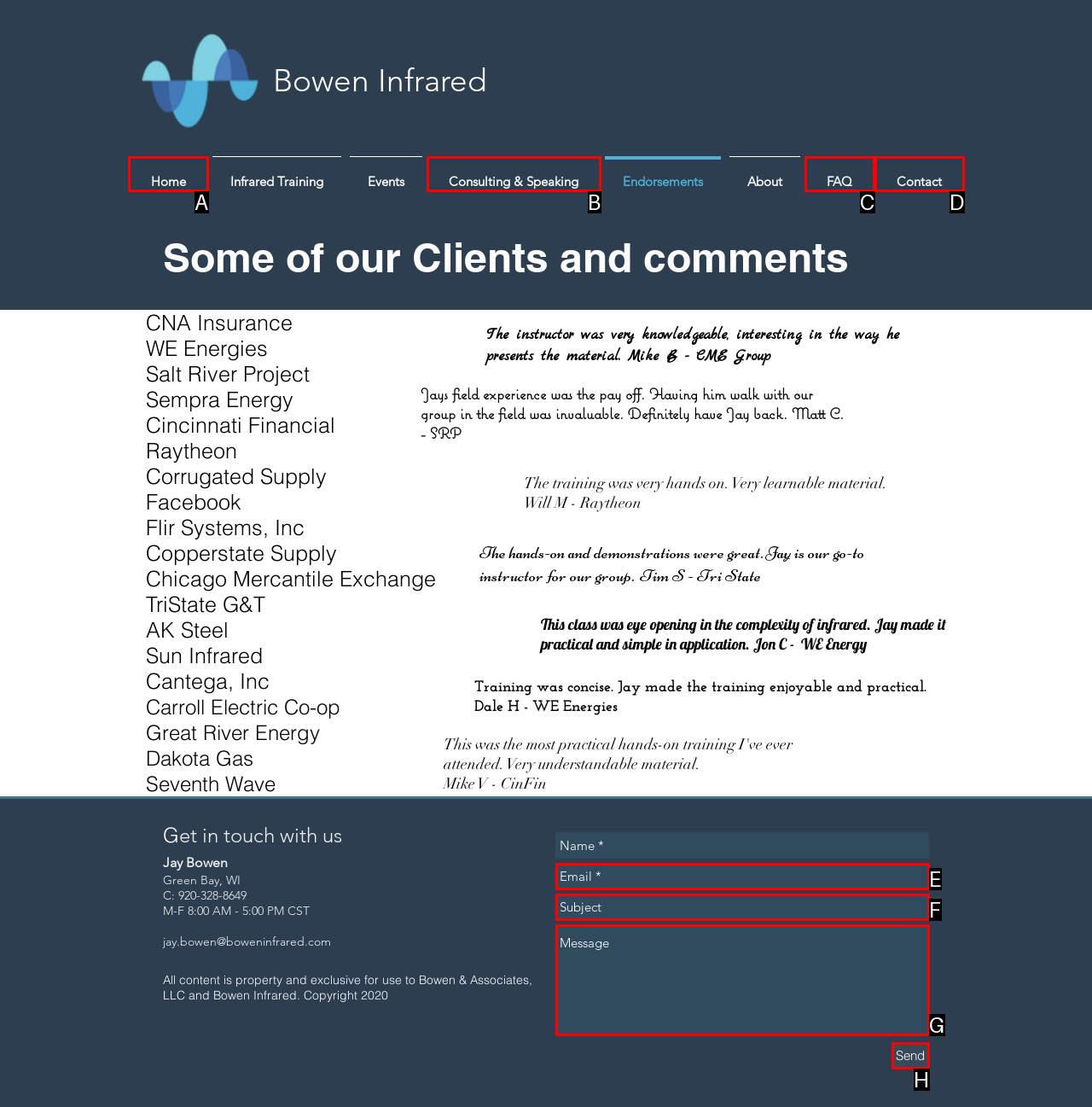Determine which HTML element corresponds to the description: placeholder="Message". Provide the letter of the correct option.

G